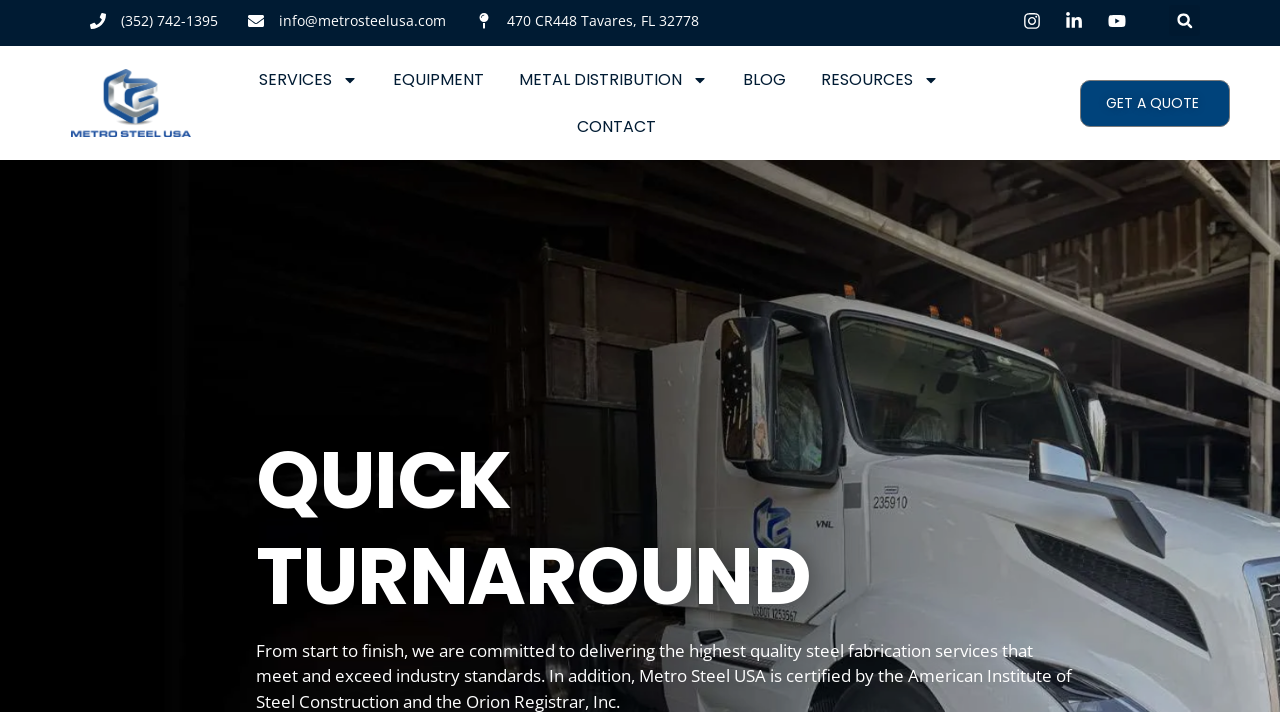Answer in one word or a short phrase: 
What is the address of Metro Steel USA?

470 CR448 Tavares, FL 32778